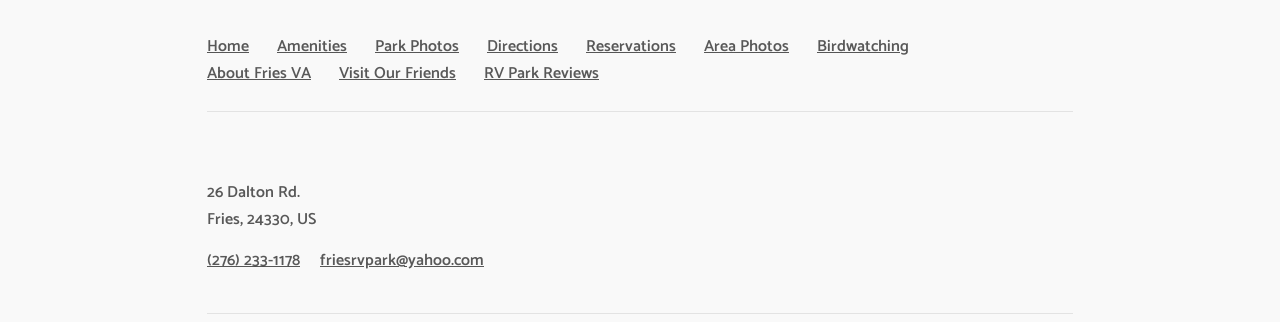What is the address of the RV park?
Provide a short answer using one word or a brief phrase based on the image.

26 Dalton Rd.